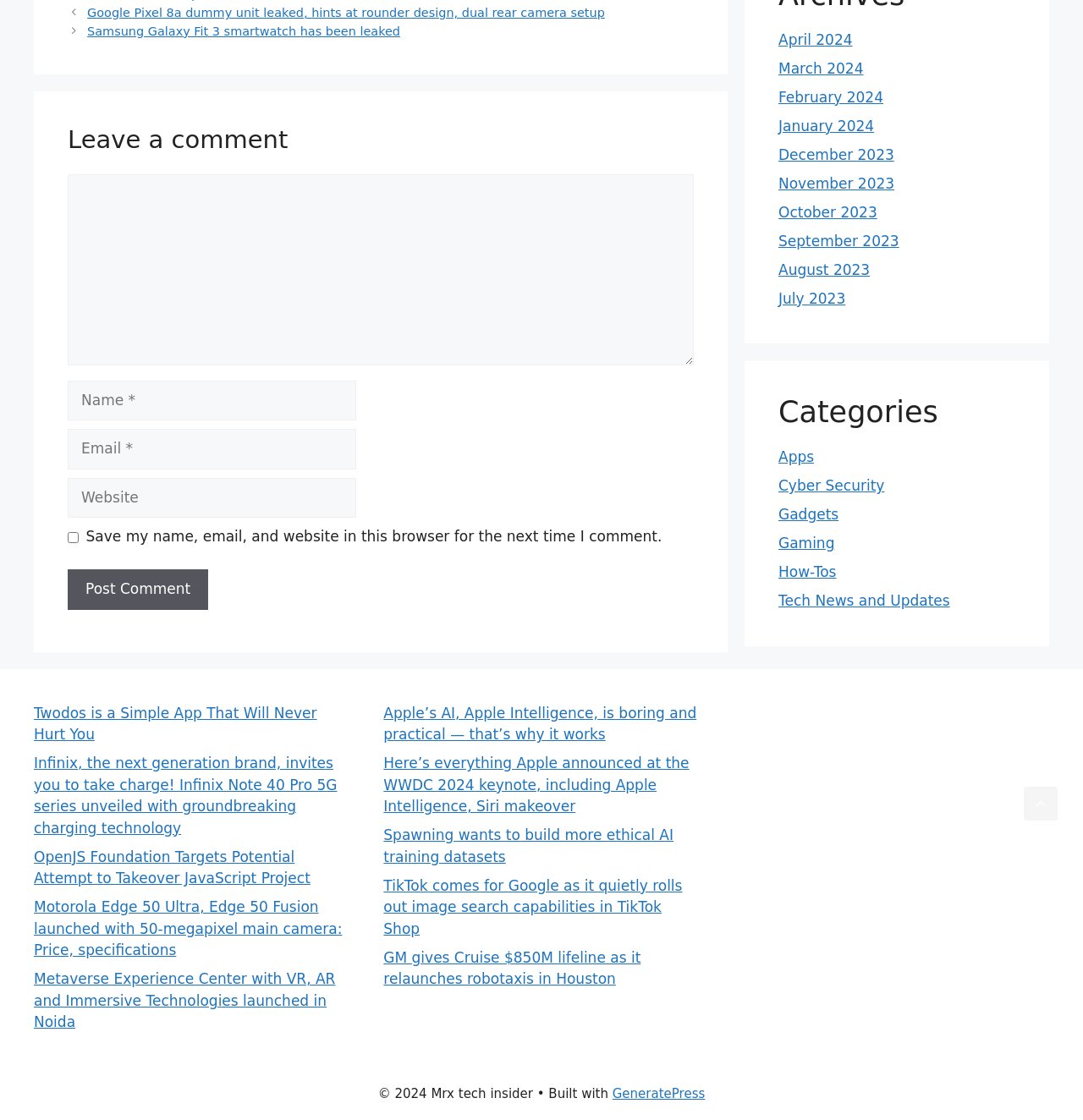What is the purpose of the checkbox labeled 'Save my name, email, and website in this browser for the next time I comment'?
Analyze the screenshot and provide a detailed answer to the question.

The checkbox labeled 'Save my name, email, and website in this browser for the next time I comment' is located below the comment text box. If checked, it will save the user's comment information, including their name, email, and website, so that they do not have to enter it again the next time they comment.